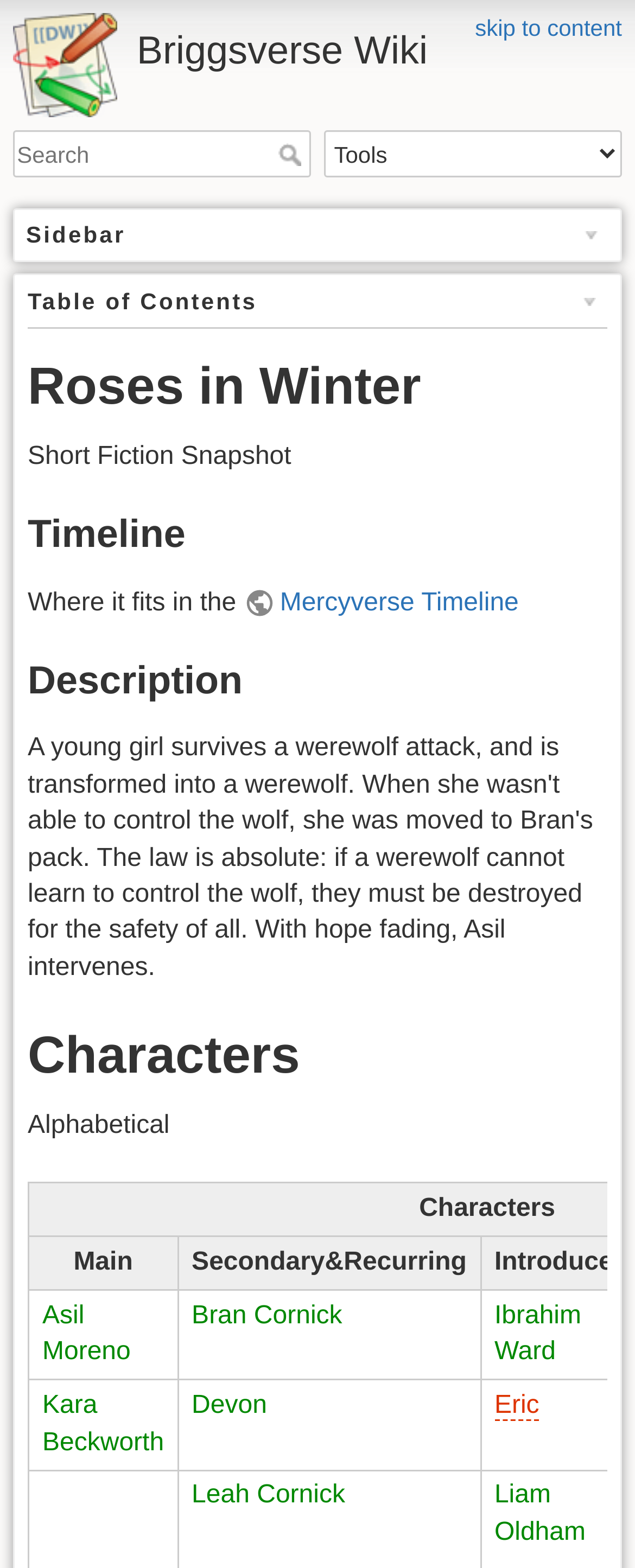From the webpage screenshot, predict the bounding box coordinates (top-left x, top-left y, bottom-right x, bottom-right y) for the UI element described here: Asil Moreno

[0.067, 0.83, 0.206, 0.871]